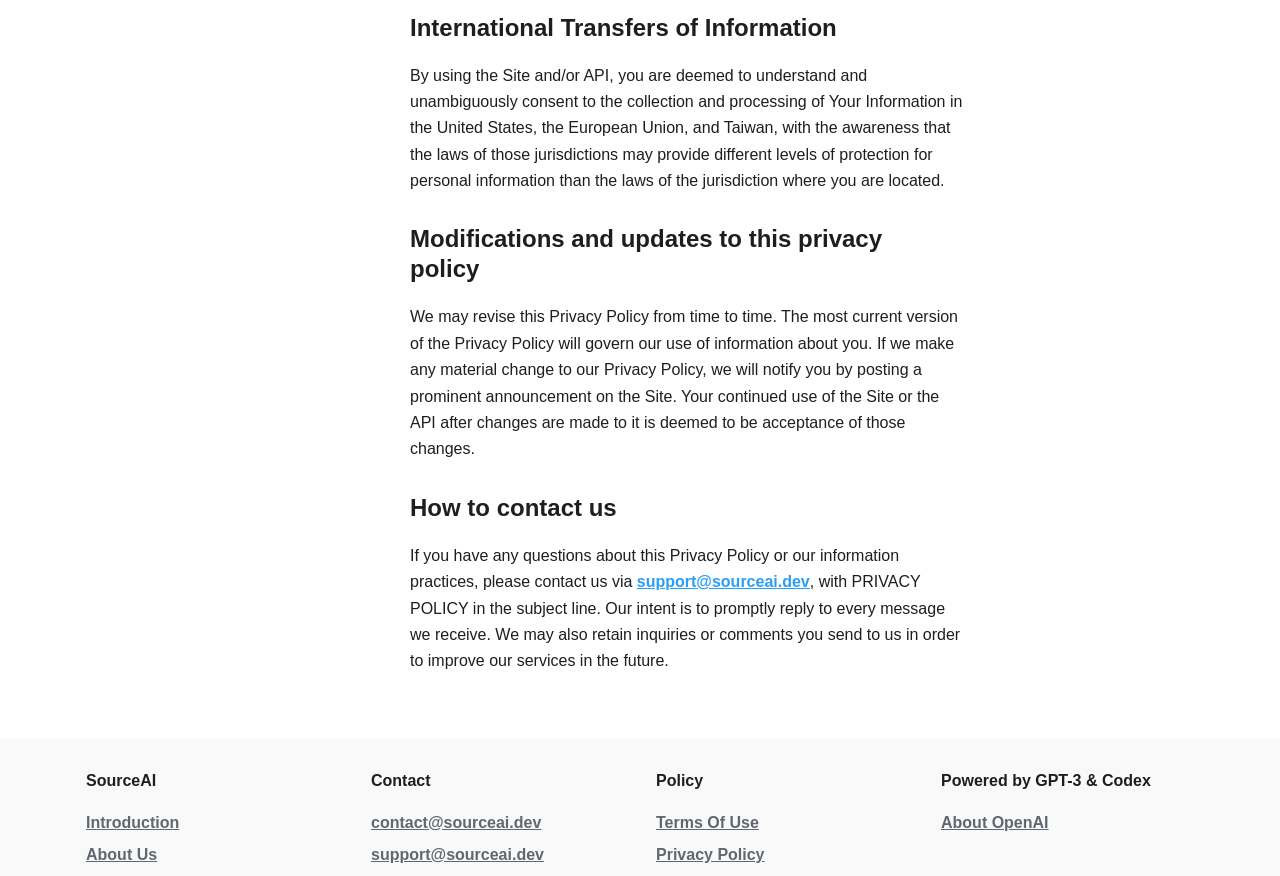How can users contact the website administrators for privacy-related inquiries?
Use the image to give a comprehensive and detailed response to the question.

According to the 'How to contact us' section, users can contact the website administrators for privacy-related inquiries by sending an email to support@sourceai.dev with 'PRIVACY POLICY' in the subject line.